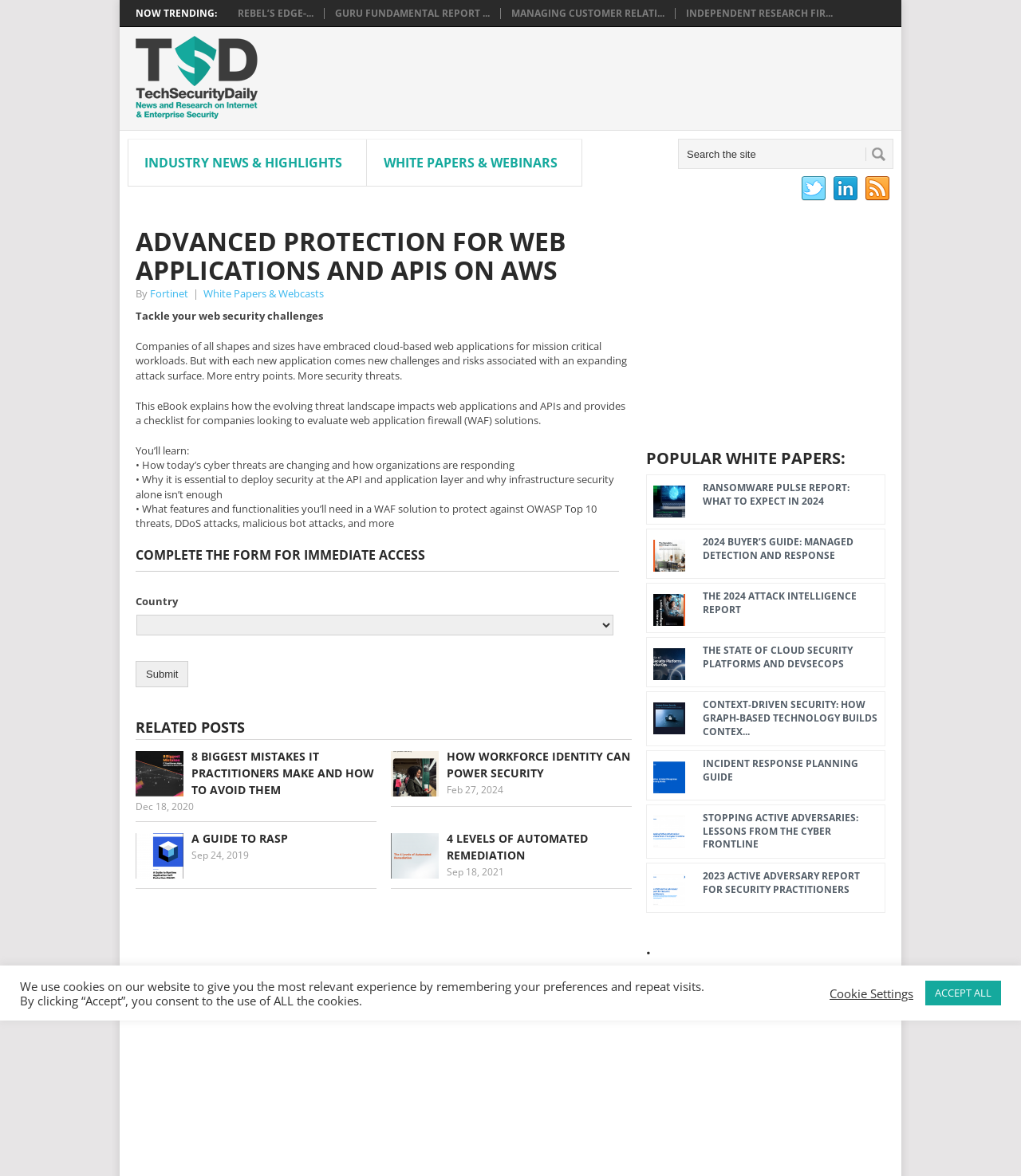What is the text of the webpage's headline?

ADVANCED PROTECTION FOR WEB APPLICATIONS AND APIS ON AWS